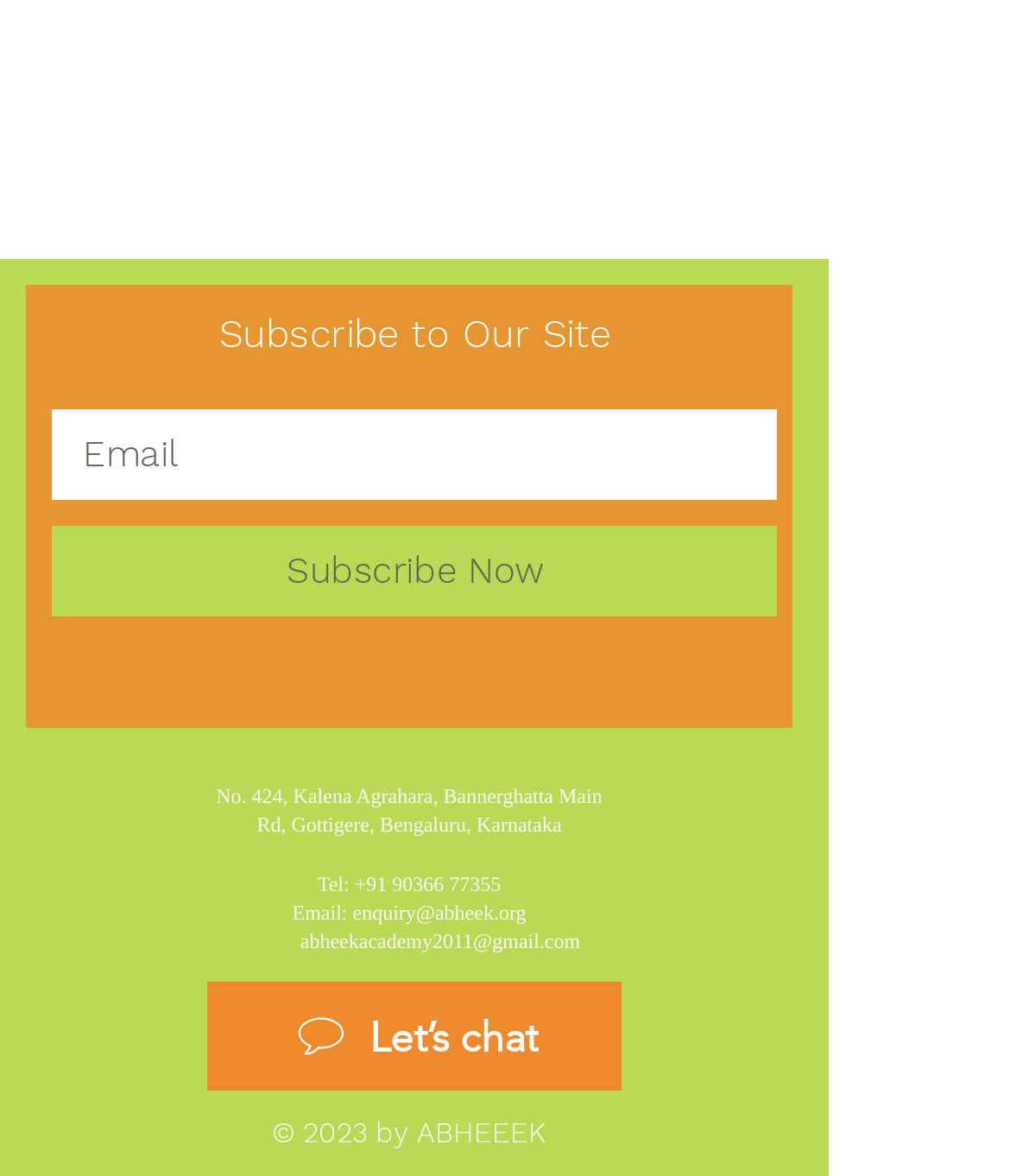Please answer the following question using a single word or phrase: 
What is the call-to-action button below the email subscription form?

Subscribe Now